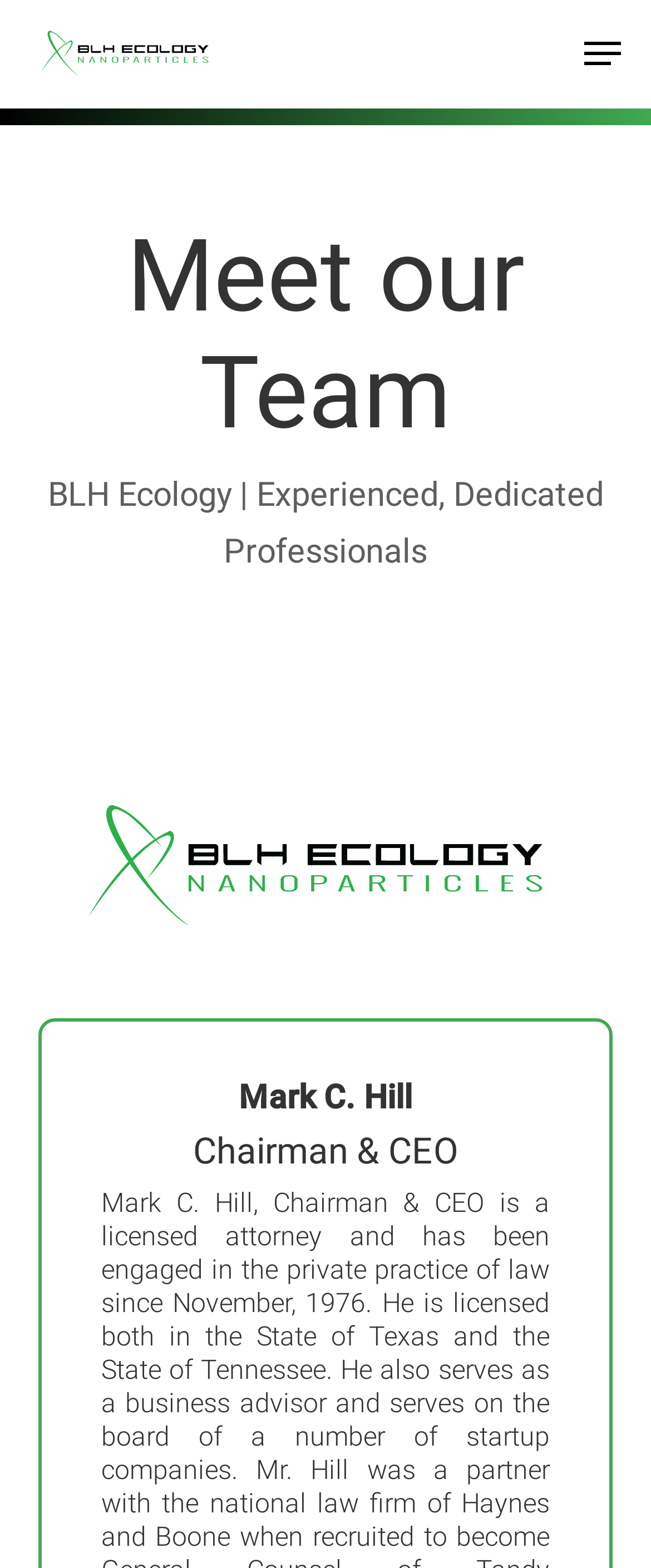Please provide a detailed answer to the question below based on the screenshot: 
How many headings are directly below the top-level headings?

I determined the answer by counting the number of heading elements that are directly below the top-level headings. There are three headings: 'Meet our Team', 'BLH Ecology | Experienced, Dedicated Professionals', and 'Mark C. Hill'.